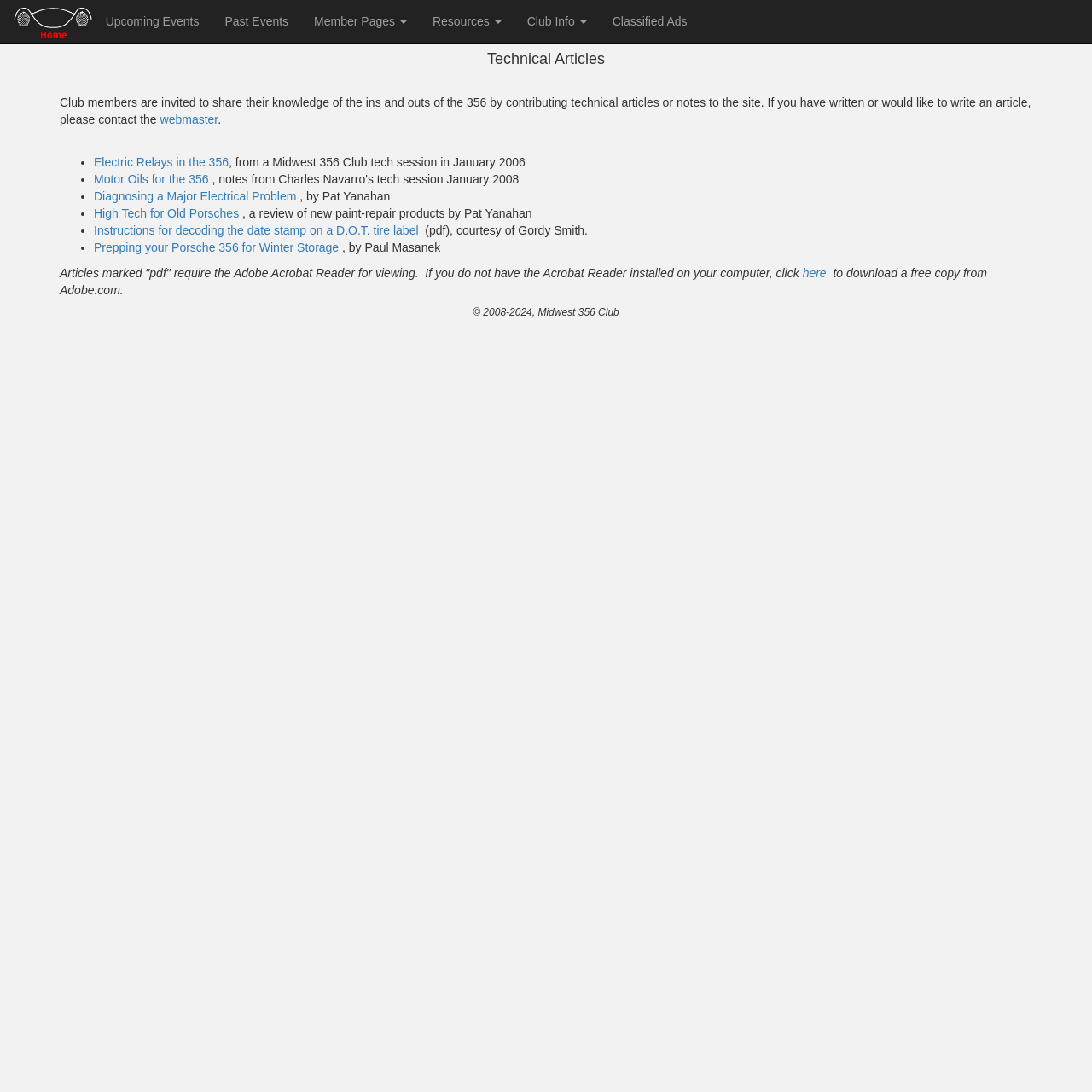Locate the bounding box coordinates of the element that should be clicked to execute the following instruction: "contact the webmaster".

[0.147, 0.103, 0.199, 0.115]